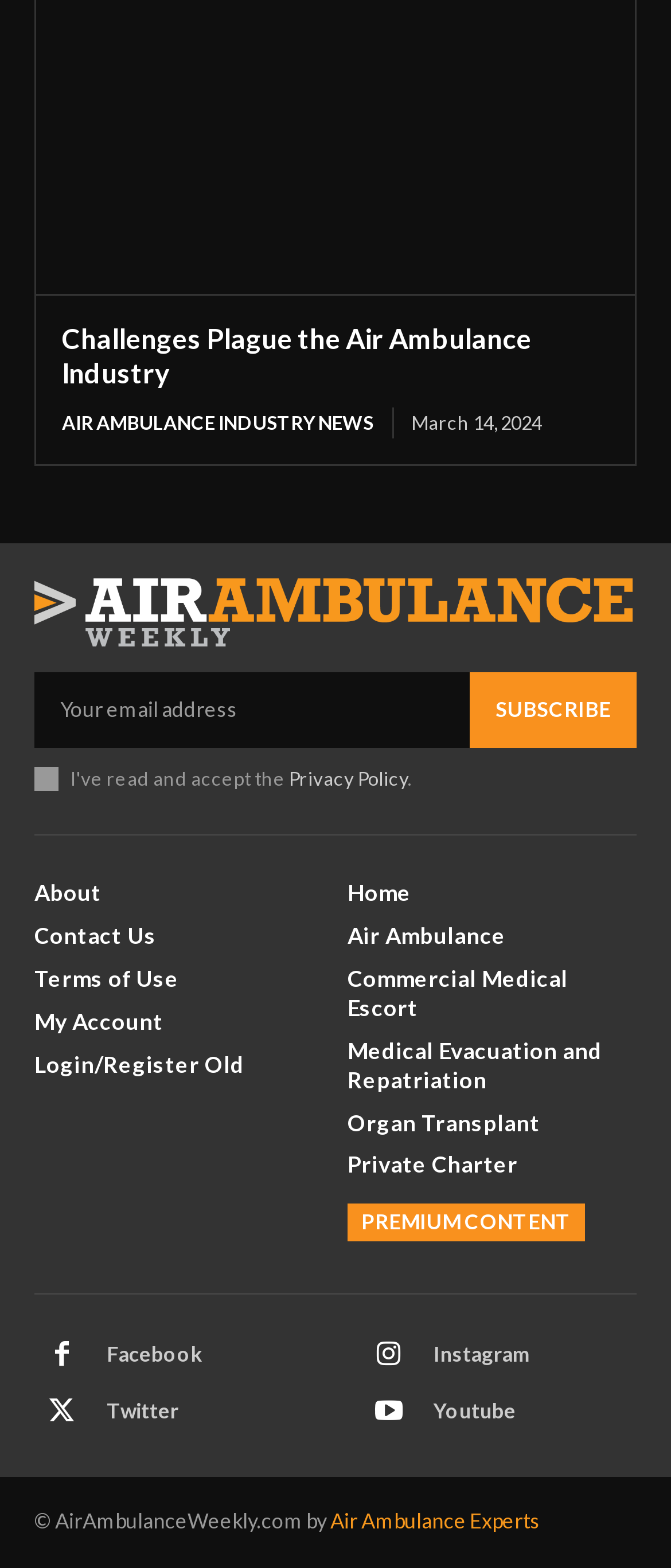Please find the bounding box for the UI component described as follows: "aria-label="email" name="email" placeholder="Your email address"".

[0.051, 0.429, 0.7, 0.477]